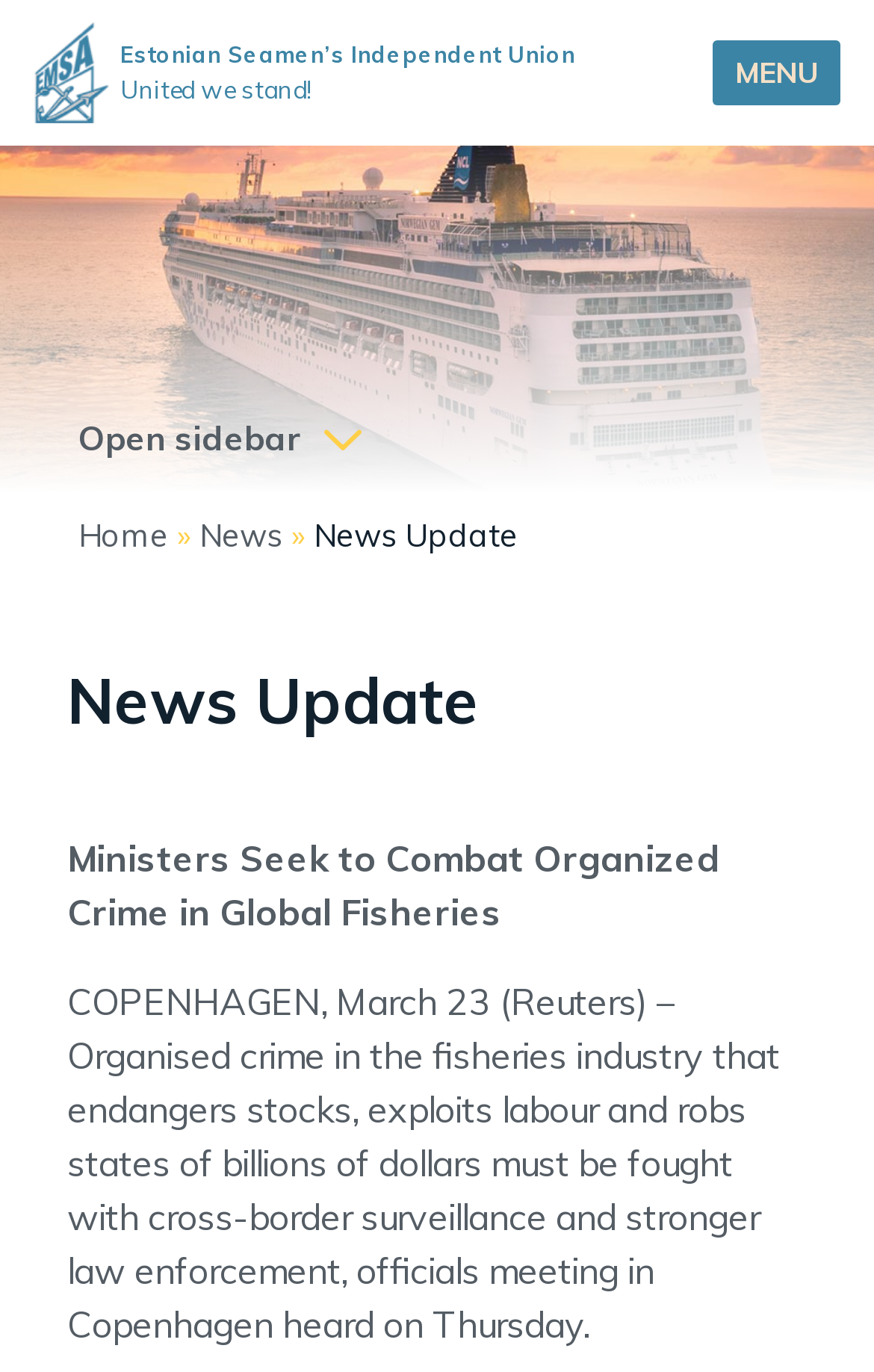Determine the bounding box coordinates in the format (top-left x, top-left y, bottom-right x, bottom-right y). Ensure all values are floating point numbers between 0 and 1. Identify the bounding box of the UI element described by: Home

[0.09, 0.375, 0.192, 0.404]